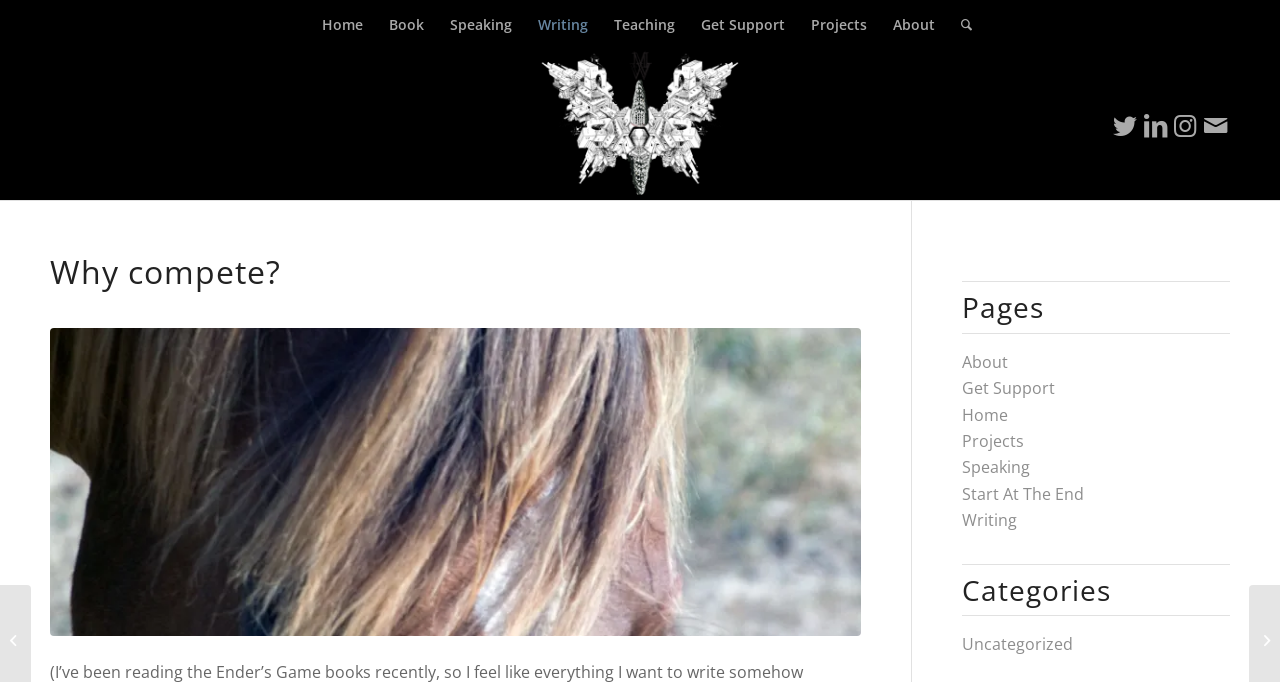How many menu items are there?
Look at the screenshot and respond with a single word or phrase.

9